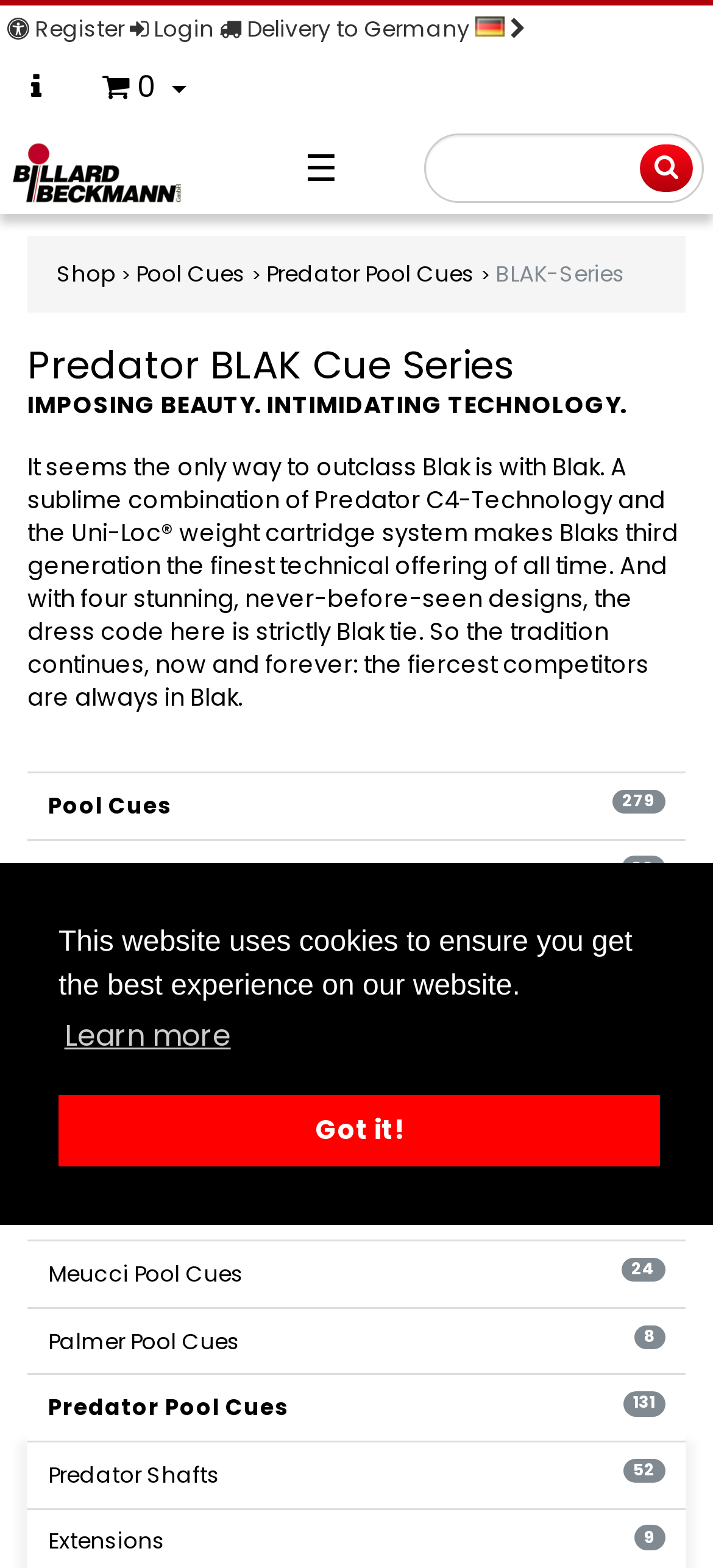Given the element description: "Cyber Pool Cues 10", predict the bounding box coordinates of the UI element it refers to, using four float numbers between 0 and 1, i.e., [left, top, right, bottom].

[0.038, 0.663, 0.962, 0.707]